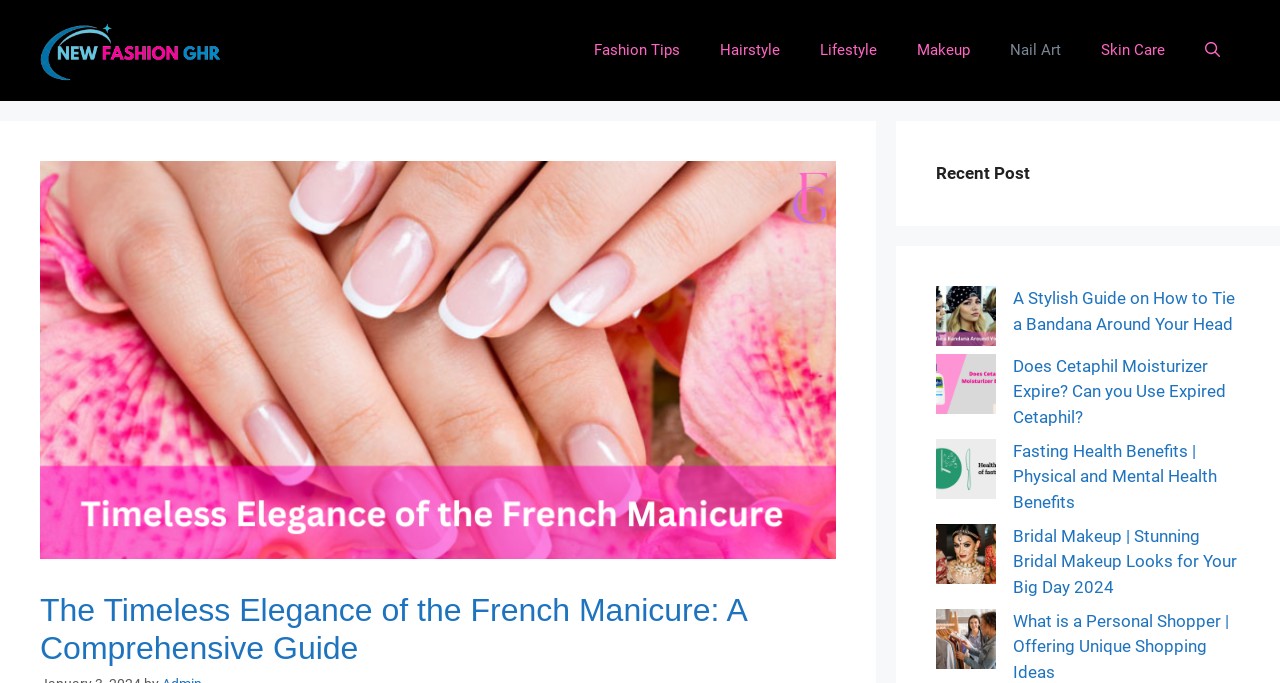Explain the webpage's layout and main content in detail.

The webpage is about fashion and lifestyle, with a focus on the French manicure. At the top, there is a banner with a link to "New Fashion Ghr" accompanied by an image. Below the banner, there is a navigation menu with links to various categories such as "Fashion Tips", "Hairstyle", "Lifestyle", "Makeup", "Nail Art", and "Skin Care". 

To the right of the navigation menu, there is a large image related to the French manicure, accompanied by a heading that reads "The Timeless Elegance of the French Manicure: A Comprehensive Guide". 

On the right side of the page, there is a section labeled "Recent Post" with four articles, each consisting of an image and a link to the article. The articles are about various topics such as tying a bandana, Cetaphil moisturizer, fasting health benefits, and bridal makeup. 

At the bottom of the page, there is another article about personal shopping, with an image and a link to the article. Overall, the webpage is a comprehensive guide to fashion and lifestyle, with a focus on the French manicure and other related topics.